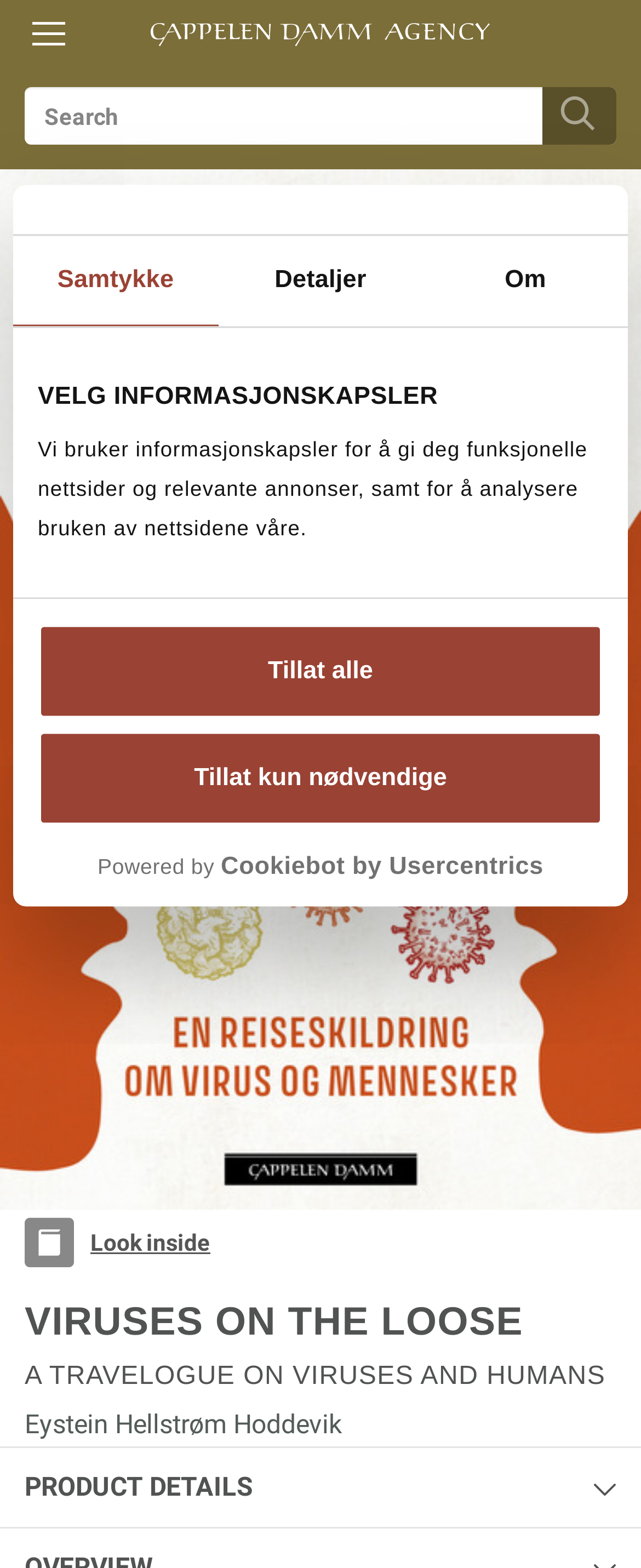Highlight the bounding box coordinates of the element that should be clicked to carry out the following instruction: "Toggle navigation". The coordinates must be given as four float numbers ranging from 0 to 1, i.e., [left, top, right, bottom].

[0.438, 0.005, 0.538, 0.04]